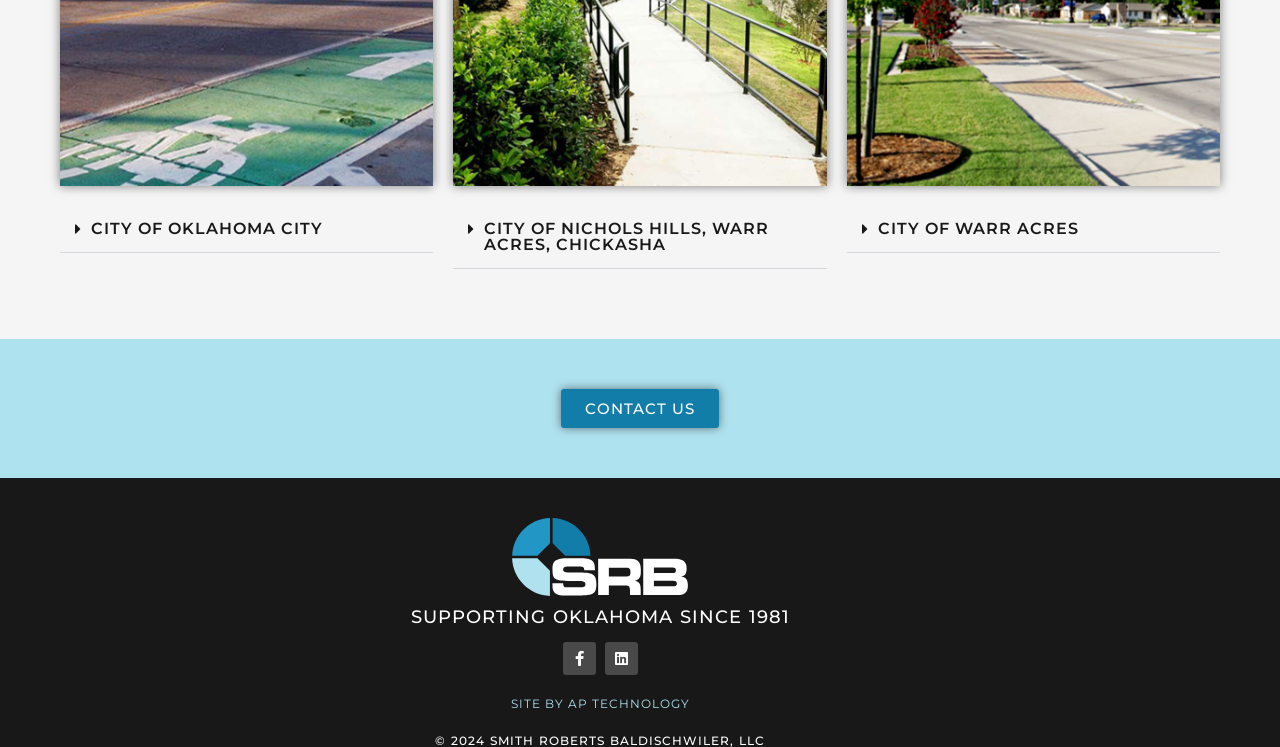Please give a concise answer to this question using a single word or phrase: 
Who developed the website?

AP TECHNOLOGY